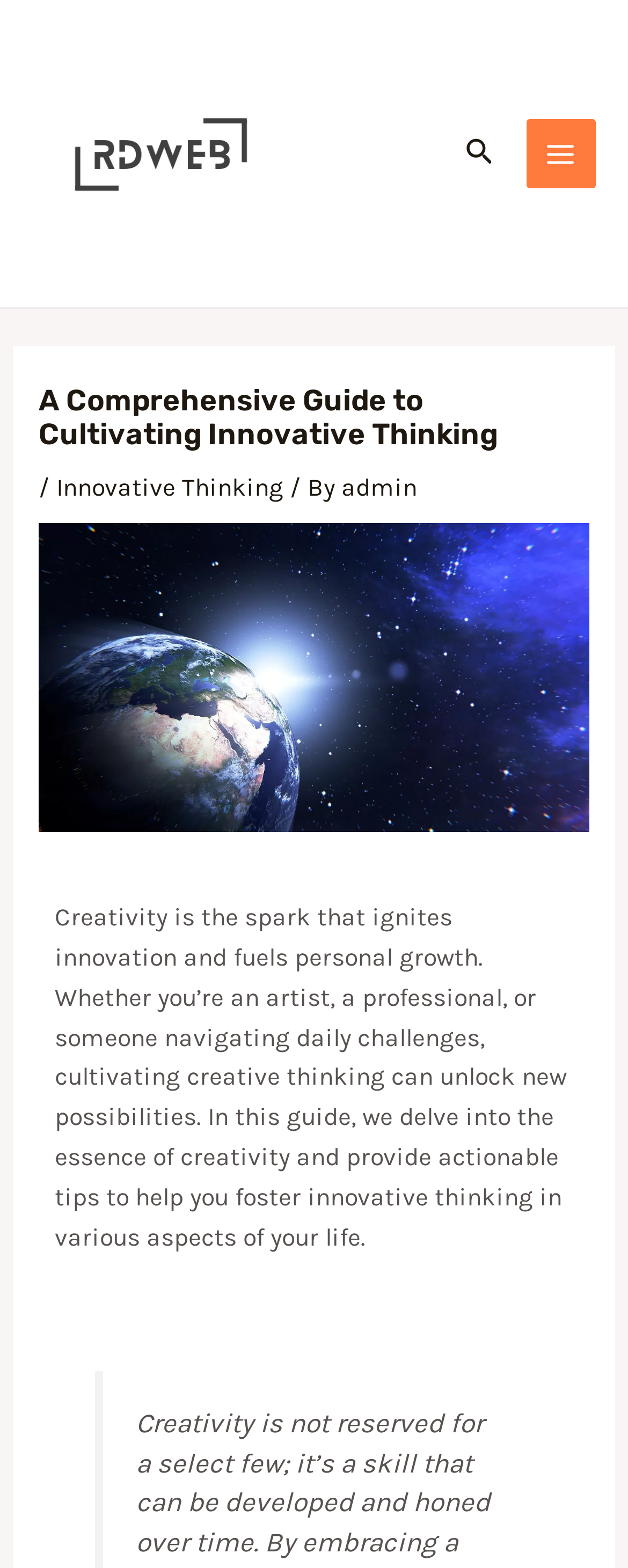Extract the primary header of the webpage and generate its text.

A Comprehensive Guide to Cultivating Innovative Thinking